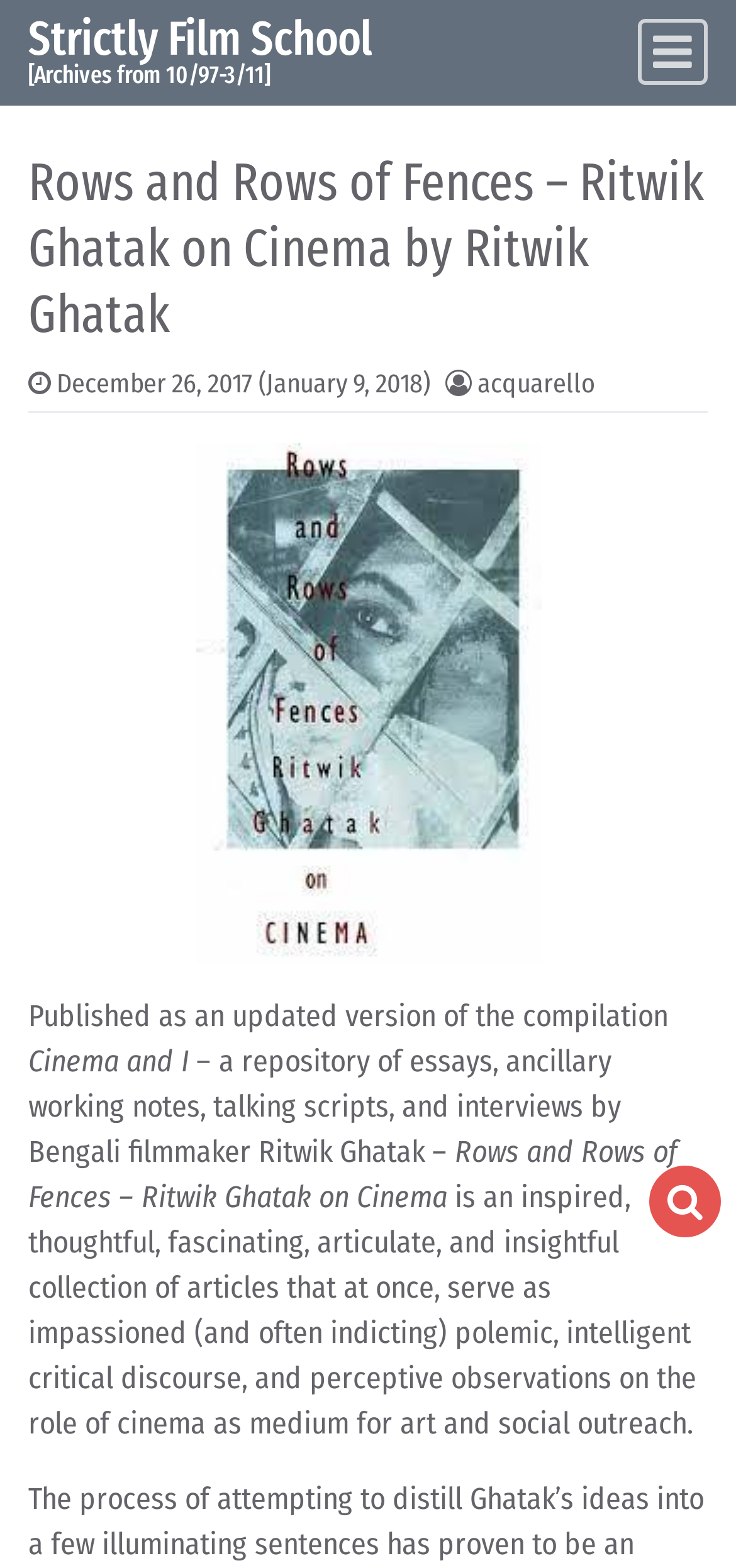Determine the main headline from the webpage and extract its text.

Rows and Rows of Fences – Ritwik Ghatak on Cinema by Ritwik Ghatak